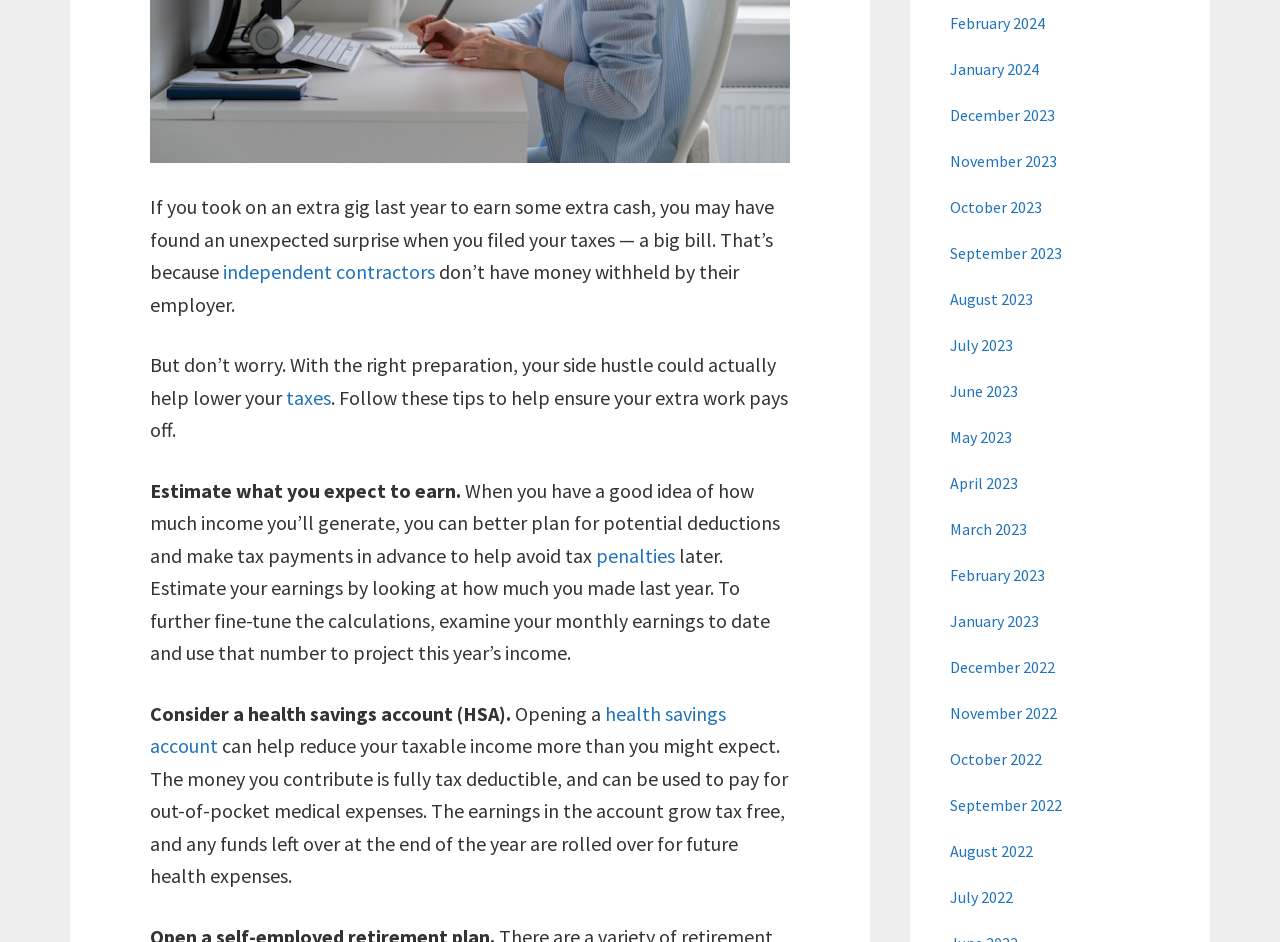Predict the bounding box for the UI component with the following description: "August 2022".

[0.742, 0.893, 0.807, 0.914]